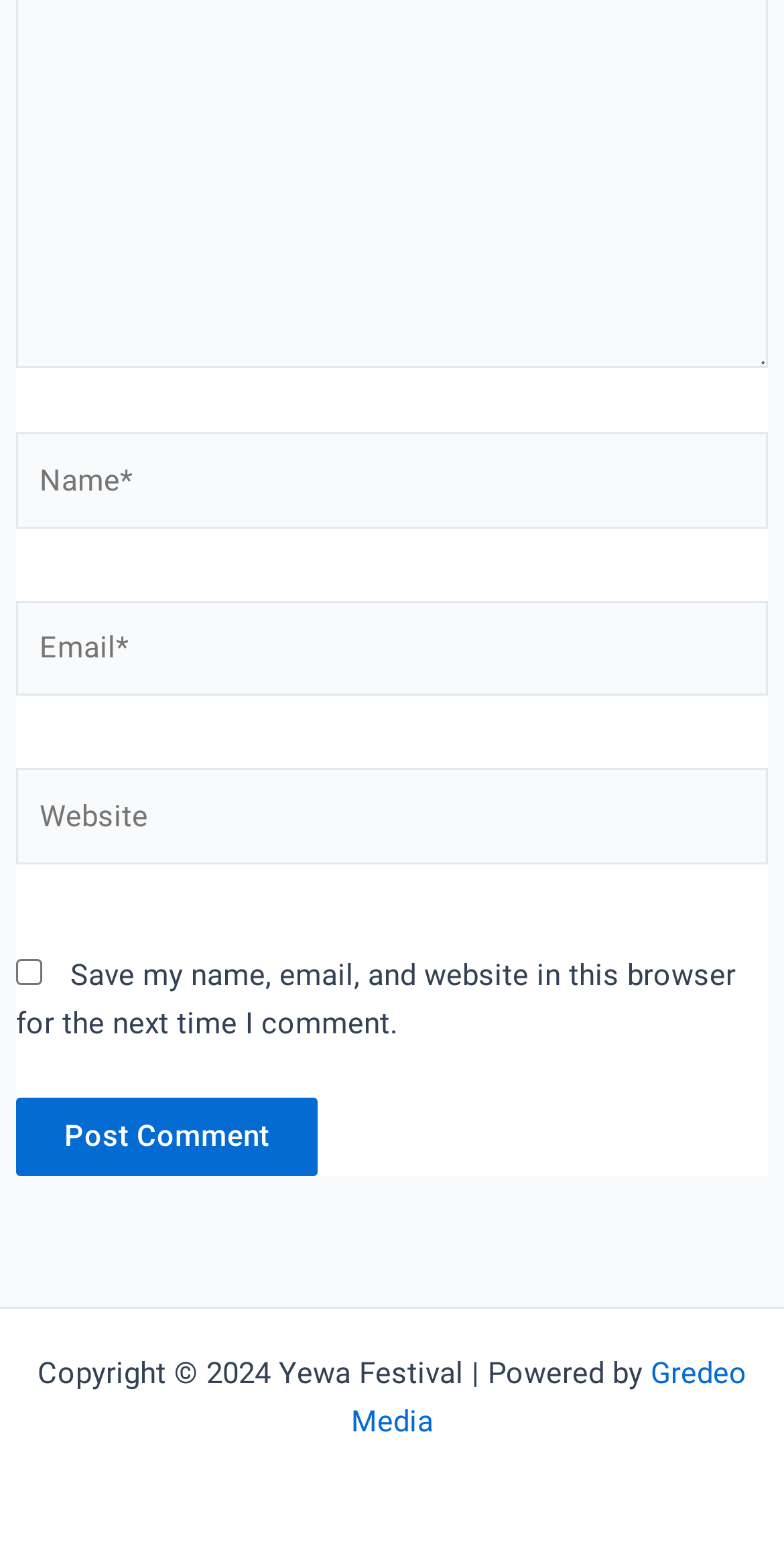Given the description "parent_node: Name* name="author" placeholder="Name*"", provide the bounding box coordinates of the corresponding UI element.

[0.02, 0.279, 0.98, 0.341]